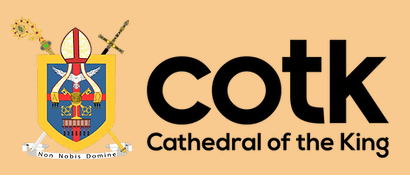Give a thorough description of the image, including any visible elements and their relationships.

The image features the logo of the Cathedral of the King (COTK), prominently displaying a vibrant coat of arms alongside the text "Cathedral of the King." The coat of arms is visually striking, incorporating symbols such as a miter and crosier, representing its ecclesiastical heritage. The use of bold typography for "COTK" emphasizes the cathedral's identity, with a sleek, modern font that enhances its appeal. The colors and design elements work together to convey a sense of tradition and reverence, reflecting the mission and values of the cathedral community.